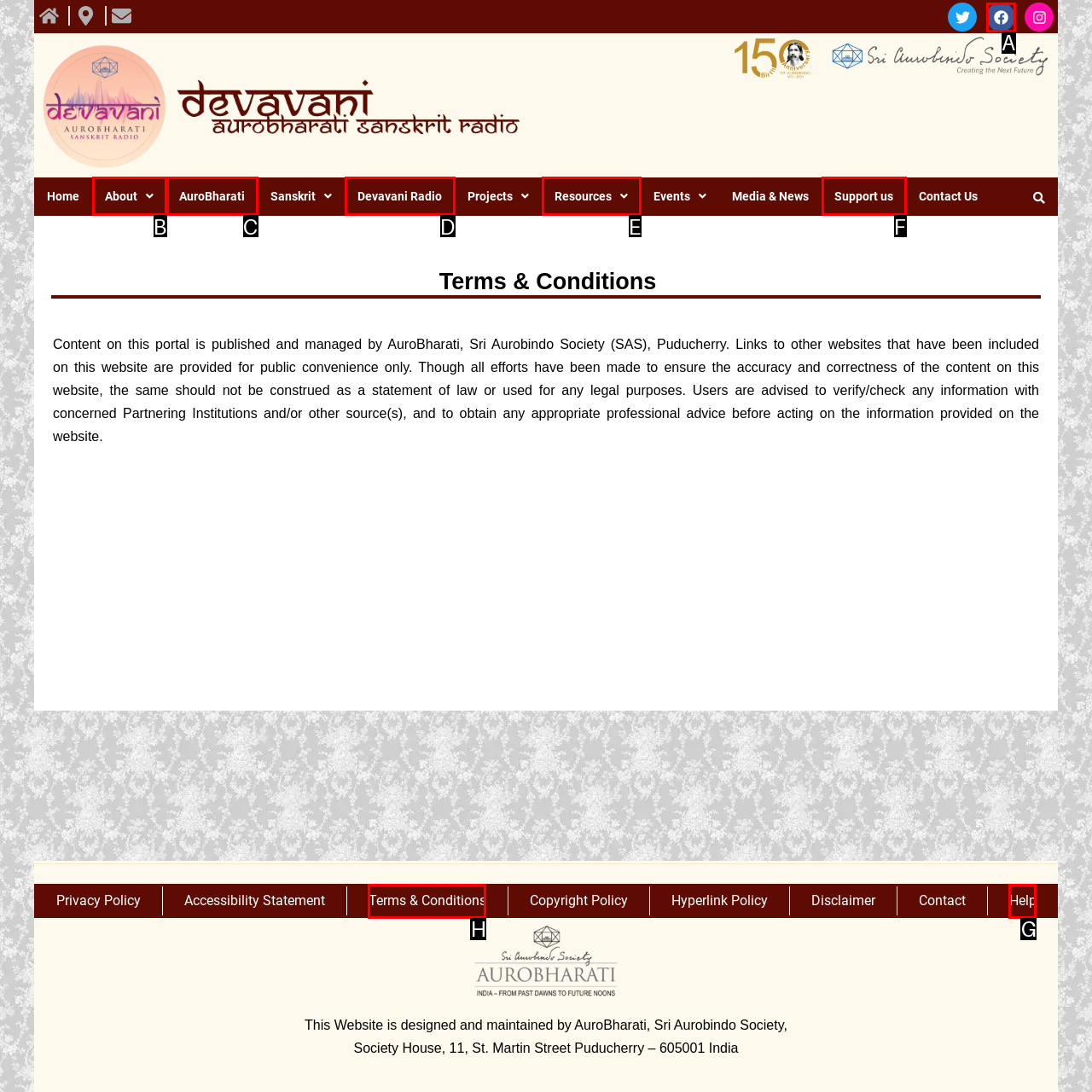Identify which HTML element should be clicked to fulfill this instruction: View Terms & Conditions Reply with the correct option's letter.

H